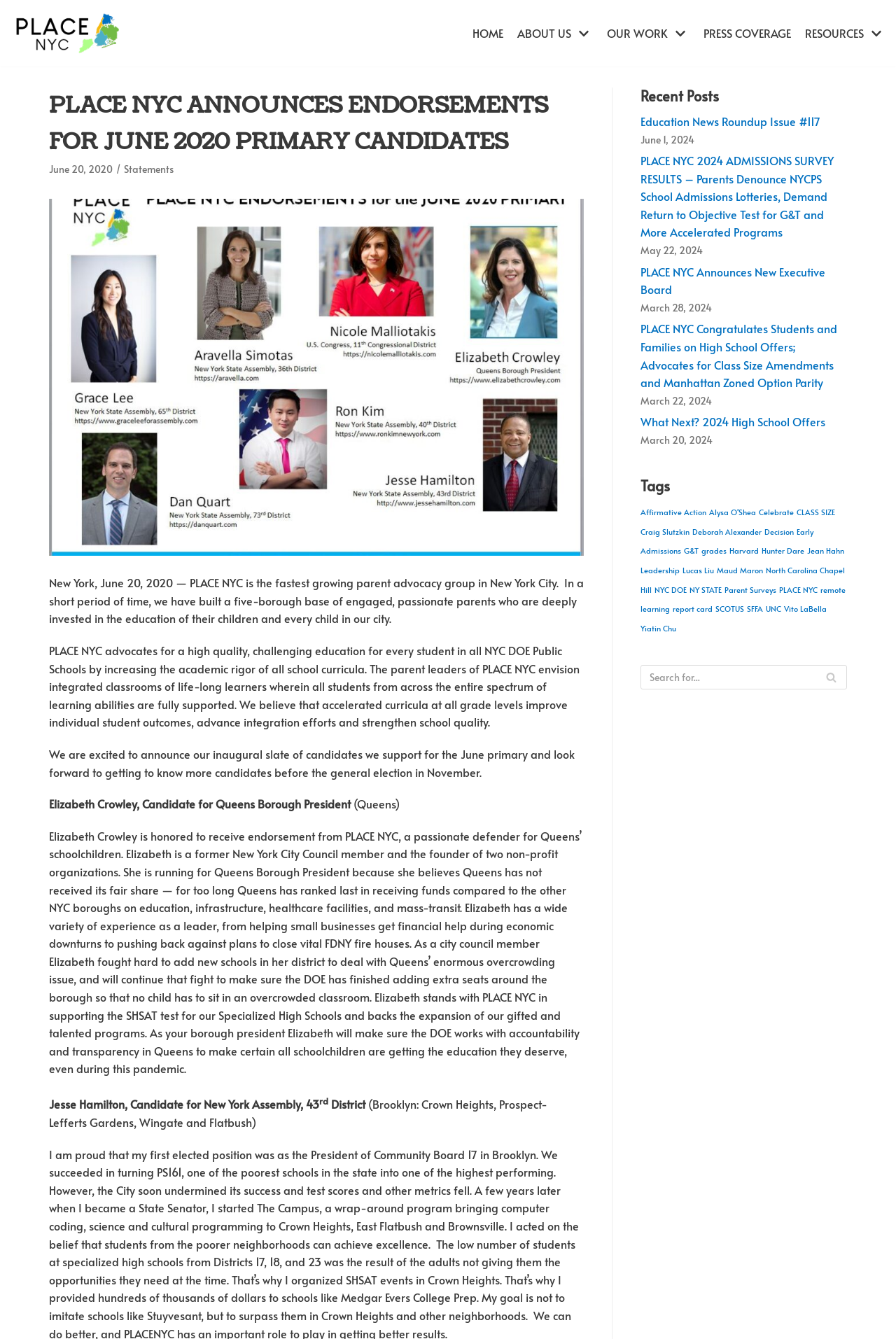Show the bounding box coordinates for the element that needs to be clicked to execute the following instruction: "Click on the 'HOME' link". Provide the coordinates in the form of four float numbers between 0 and 1, i.e., [left, top, right, bottom].

[0.527, 0.018, 0.562, 0.032]